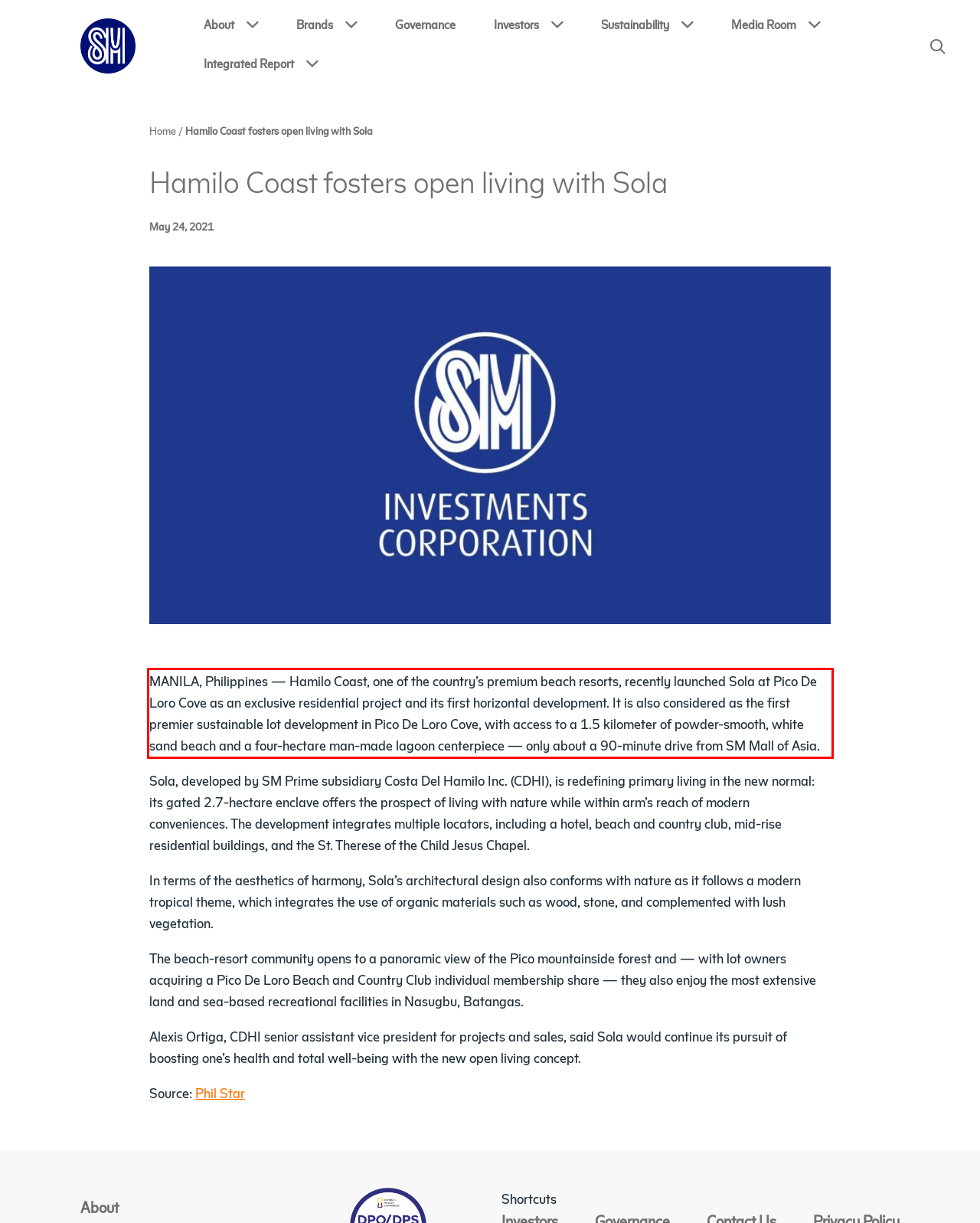View the screenshot of the webpage and identify the UI element surrounded by a red bounding box. Extract the text contained within this red bounding box.

MANILA, Philippines — Hamilo Coast, one of the country’s premium beach resorts, recently launched Sola at Pico De Loro Cove as an exclusive residential project and its first horizontal development. It is also considered as the first premier sustainable lot development in Pico De Loro Cove, with access to a 1.5 kilometer of powder-smooth, white sand beach and a four-hectare man-made lagoon centerpiece — only about a 90-minute drive from SM Mall of Asia.